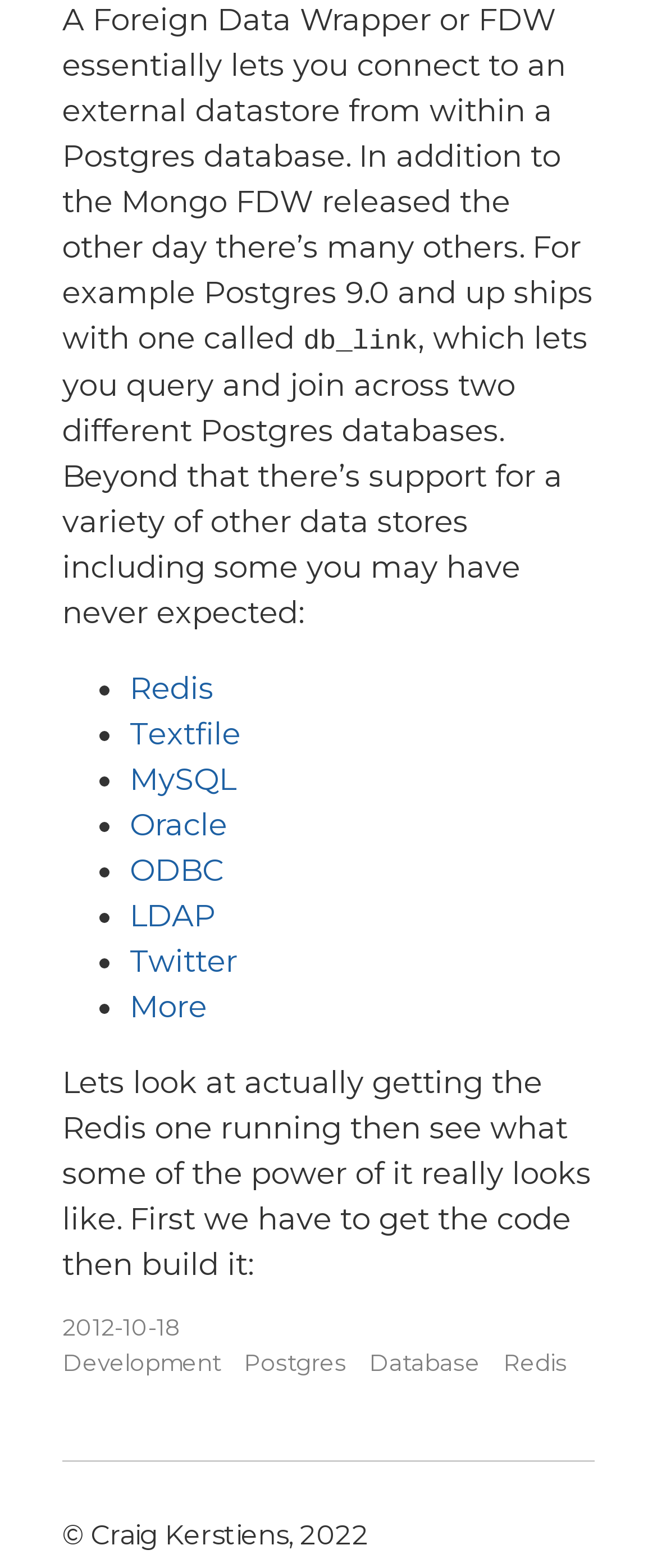How many links are in the footer?
Please utilize the information in the image to give a detailed response to the question.

There are four links in the footer section of the webpage, which are 'Development', 'Postgres', 'Database', and 'Redis'.